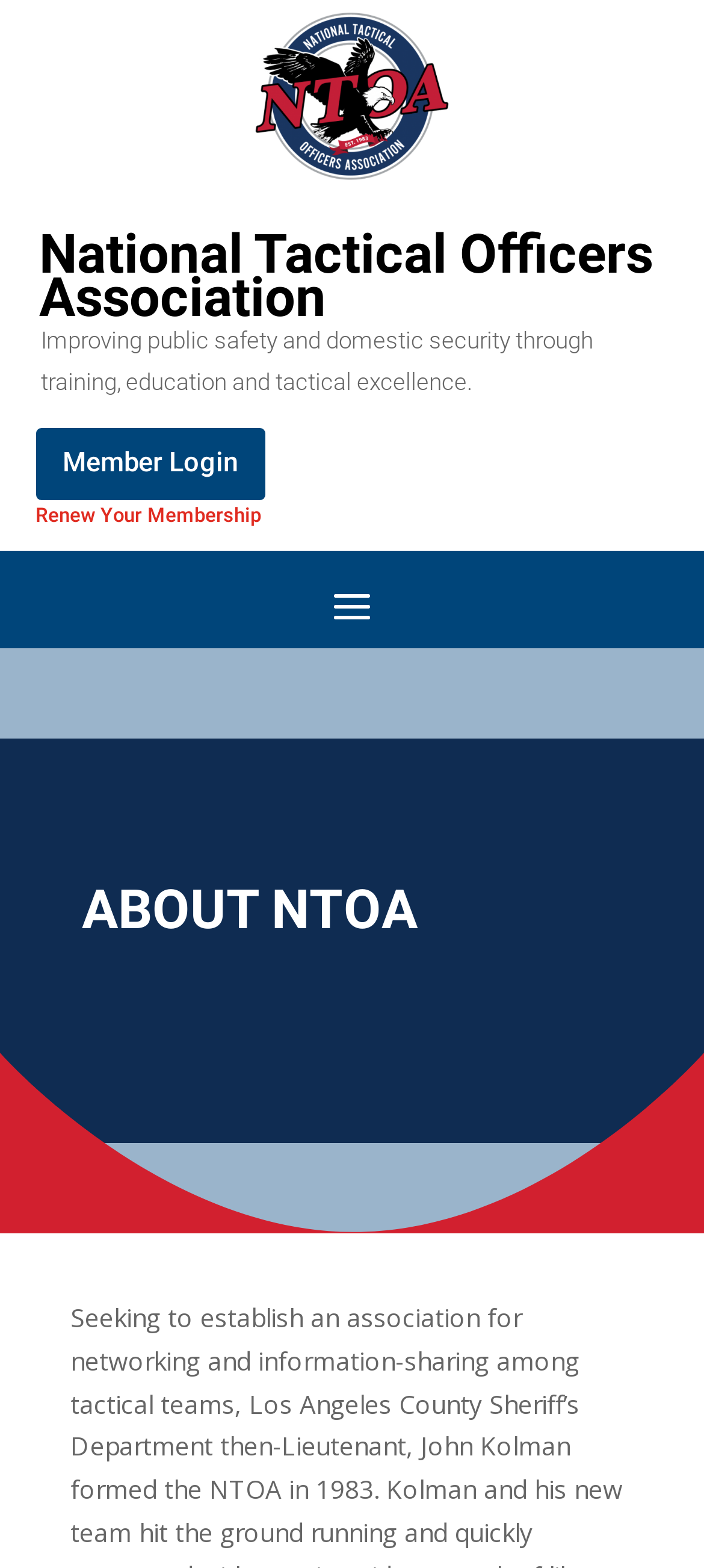What is the title of the section below the header?
Based on the image, give a concise answer in the form of a single word or short phrase.

ABOUT NTOA